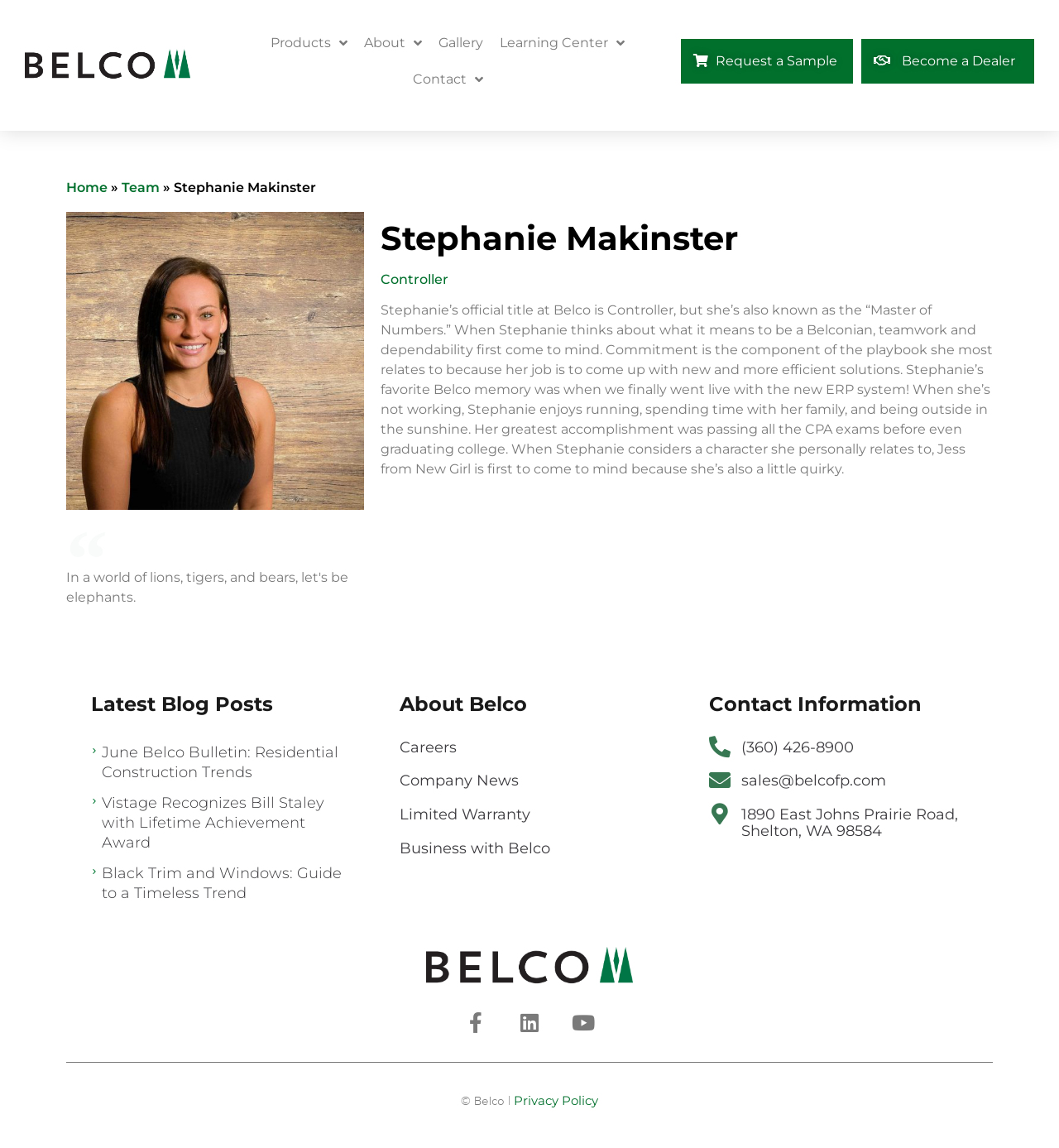Based on the image, give a detailed response to the question: What is Stephanie Makinster's official title at Belco?

According to the webpage, Stephanie Makinster's official title at Belco is mentioned in the blockquote section, which states 'Stephanie’s official title at Belco is Controller, but she’s also known as the “Master of Numbers.”'